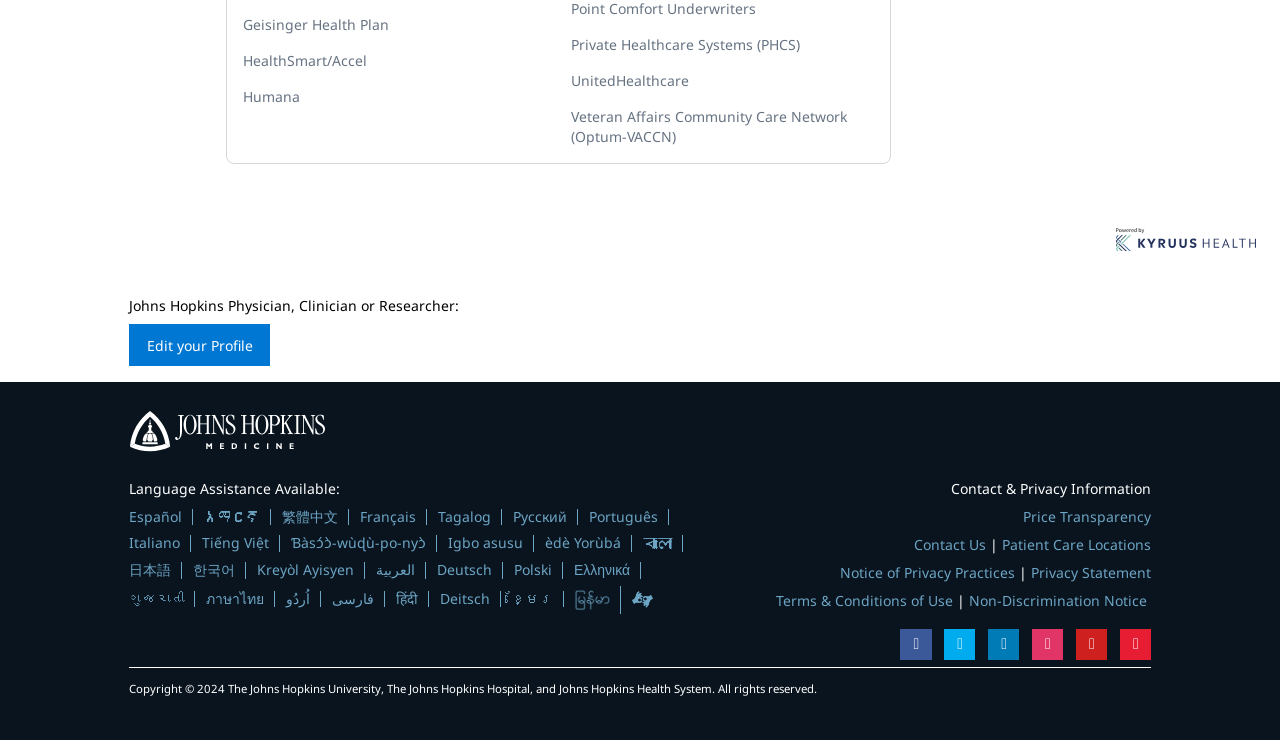With reference to the screenshot, provide a detailed response to the question below:
How many social media platforms are listed at the bottom of the webpage?

I scrolled down to the bottom of the webpage and found a list of social media platforms. There are five platforms listed: Facebook, Twitter, LinkedIn, Instagram, and YouTube.